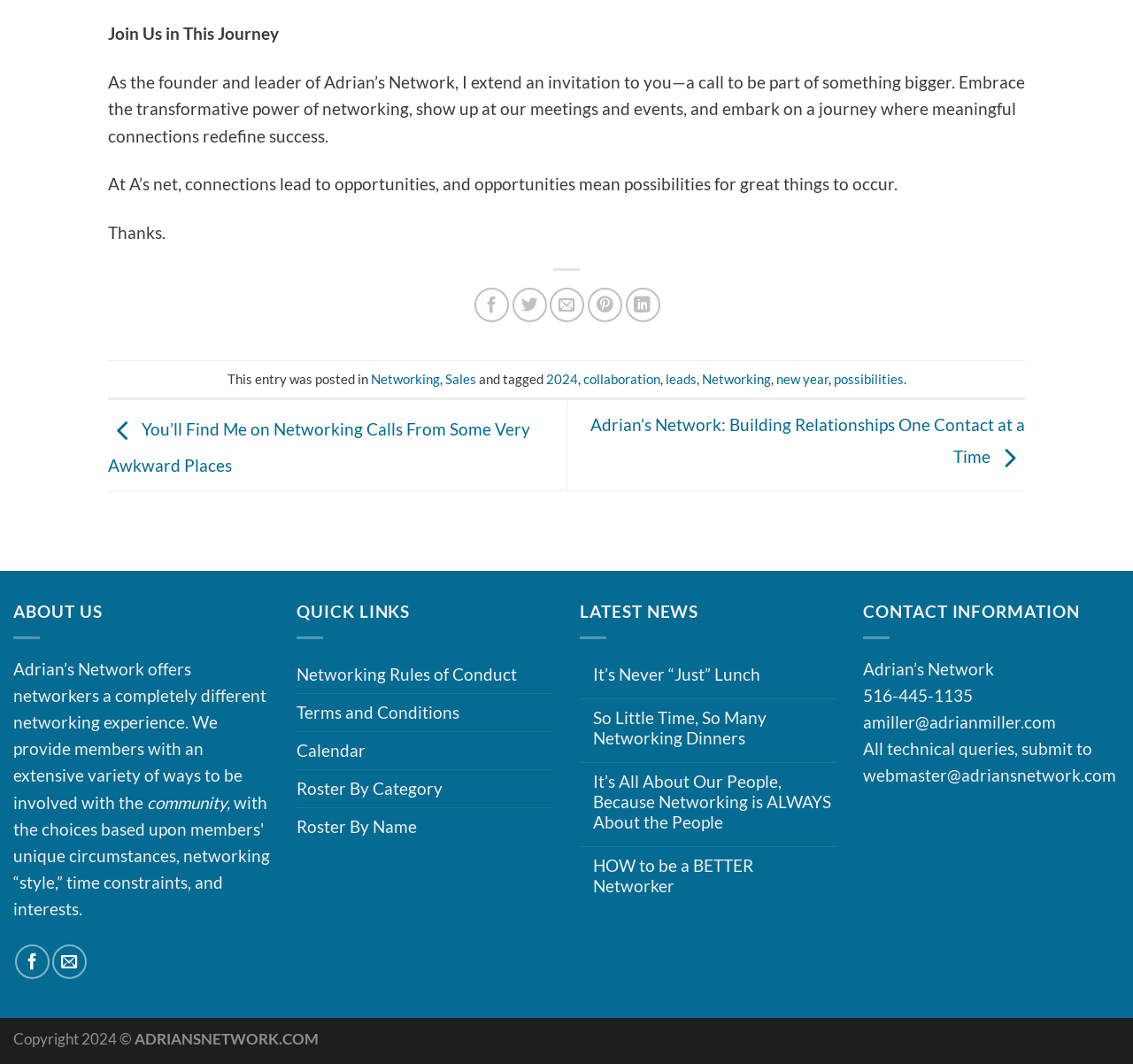Provide the bounding box coordinates of the HTML element this sentence describes: "collaboration". The bounding box coordinates consist of four float numbers between 0 and 1, i.e., [left, top, right, bottom].

[0.514, 0.349, 0.582, 0.363]